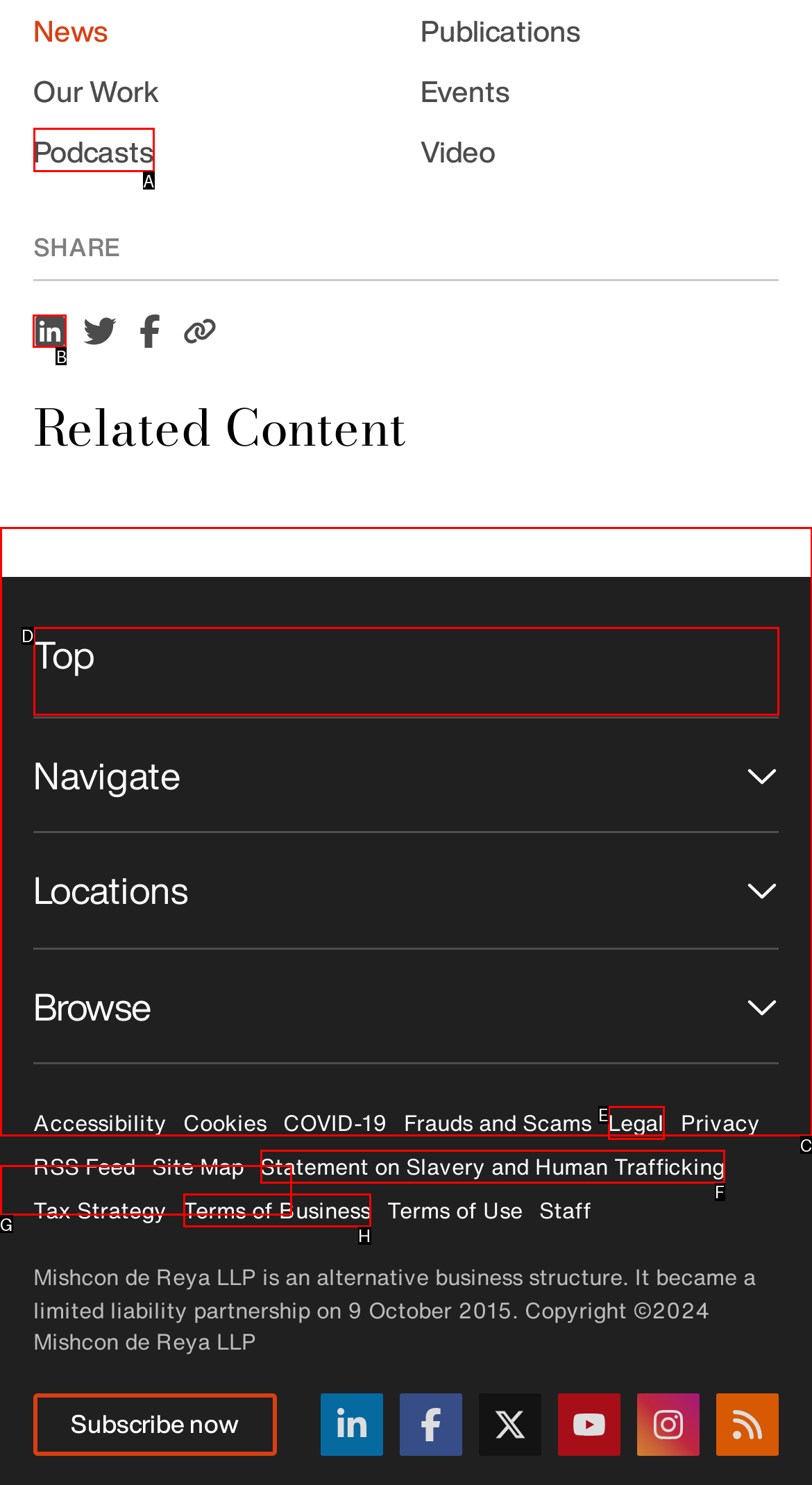Identify the letter of the option to click in order to Search Choice Website. Answer with the letter directly.

None